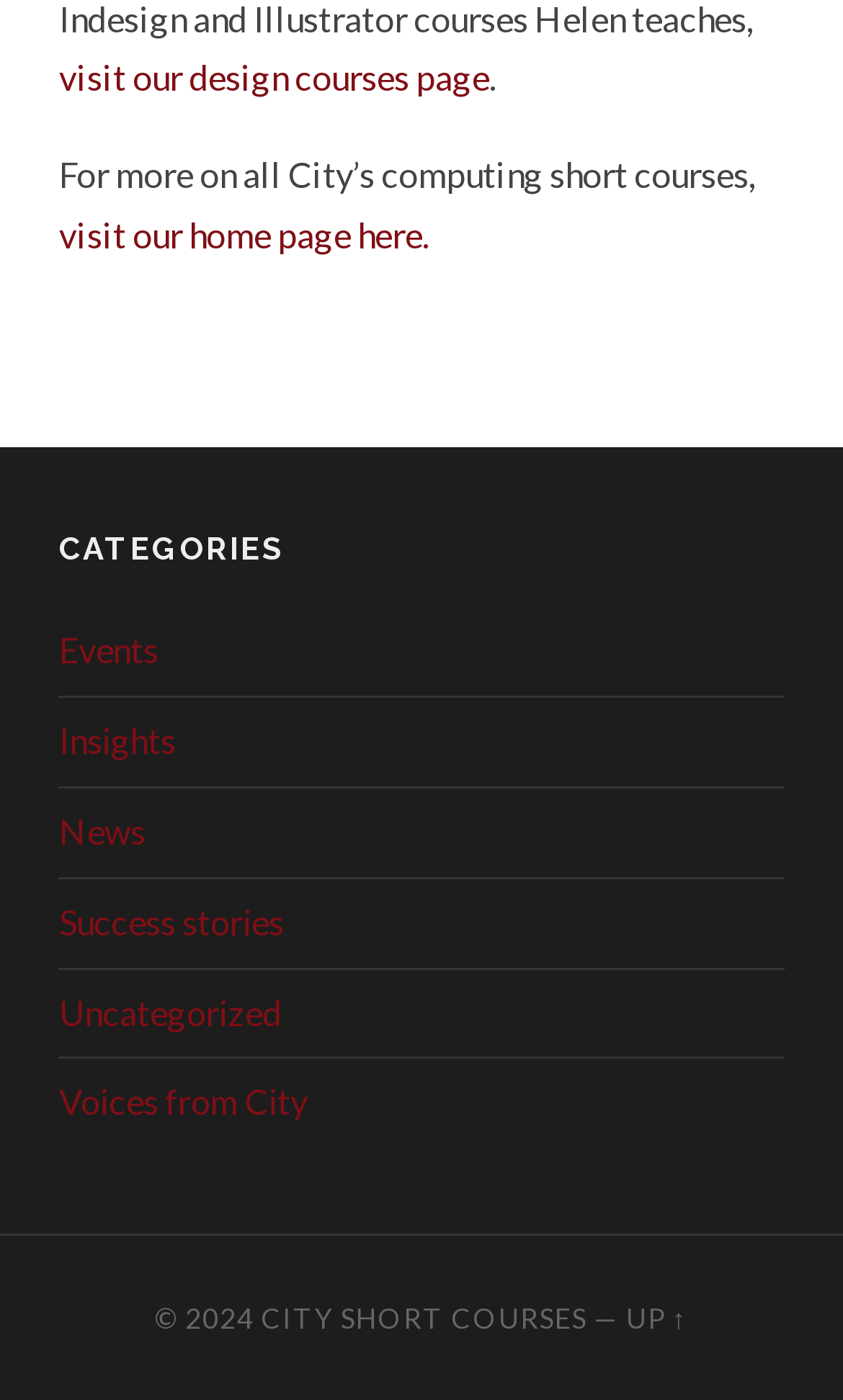Highlight the bounding box coordinates of the region I should click on to meet the following instruction: "read news".

[0.07, 0.579, 0.173, 0.608]